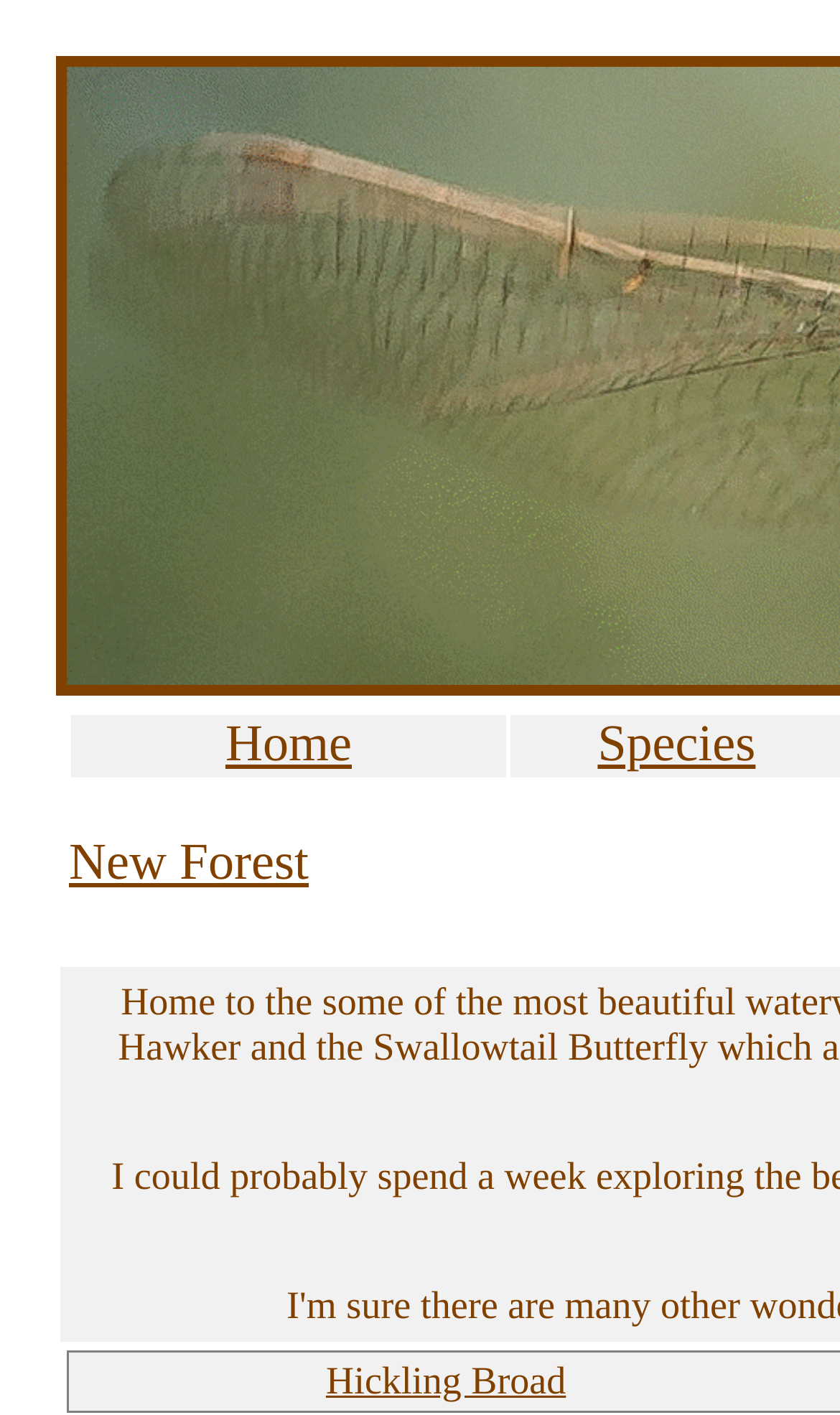Find and provide the bounding box coordinates for the UI element described with: "New Forest".

[0.082, 0.591, 0.368, 0.63]